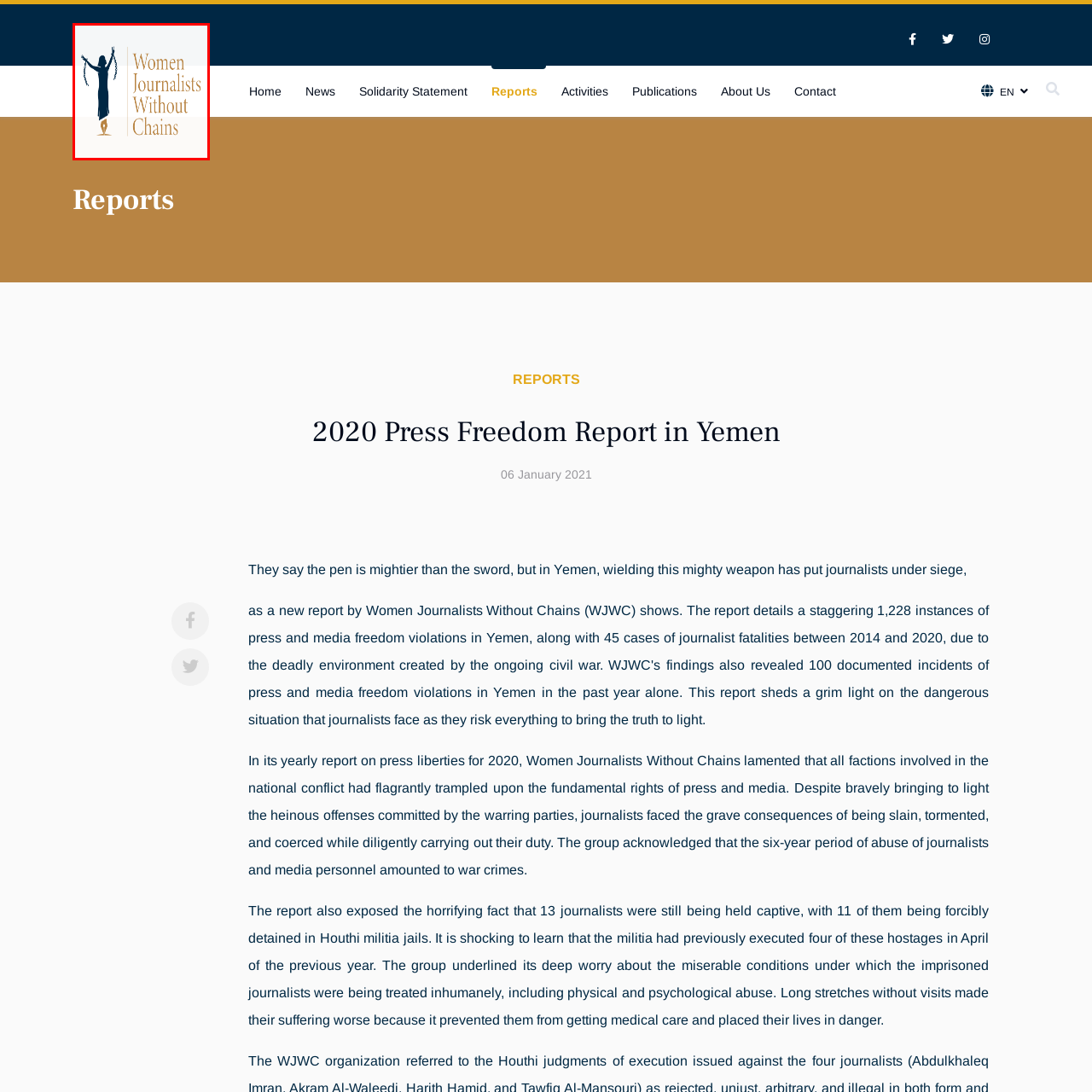View the image inside the red box and answer the question briefly with a word or phrase:
What is the region where press liberties are under severe threat?

Yemen